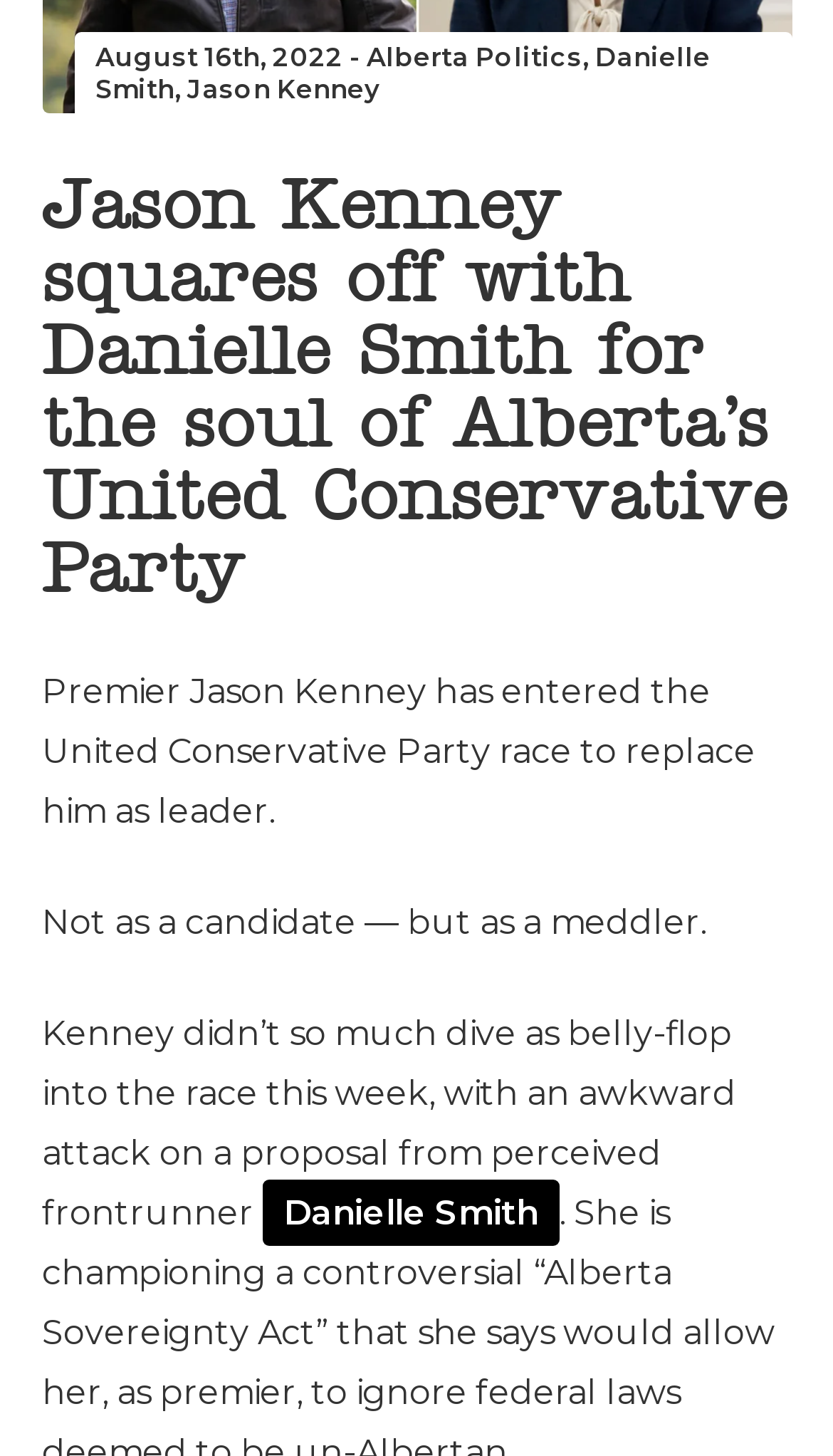For the element described, predict the bounding box coordinates as (top-left x, top-left y, bottom-right x, bottom-right y). All values should be between 0 and 1. Element description: Danielle Smith

[0.314, 0.81, 0.671, 0.855]